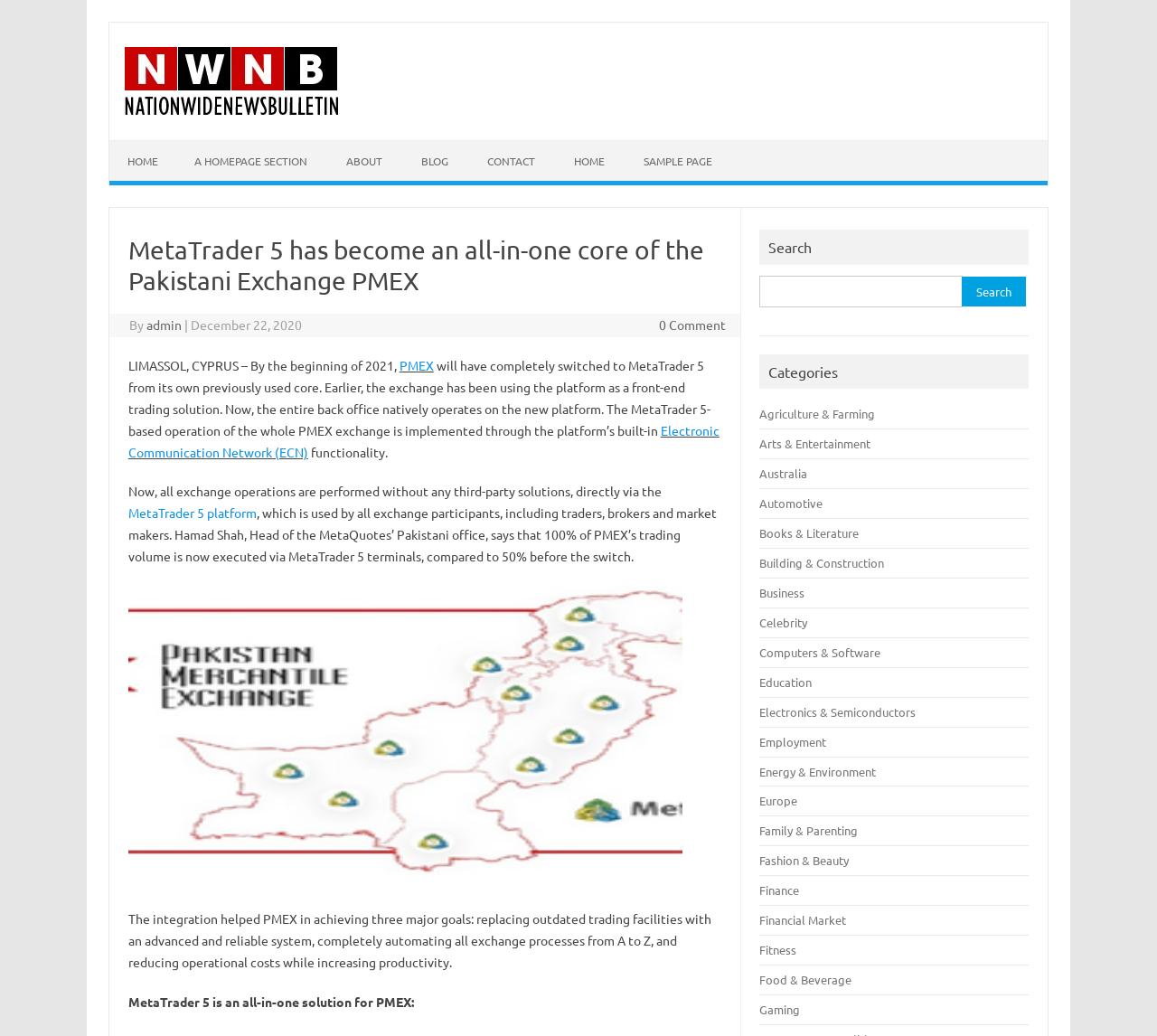Provide a comprehensive caption for the webpage.

This webpage is a news article from Nationwide News bulletin, with a title "MetaTrader 5 has become an all-in-one core of the Pakistani Exchange PMEX". At the top, there is a navigation menu with links to "HOME", "A HOMEPAGE SECTION", "ABOUT", "BLOG", "CONTACT", and "SAMPLE PAGE". Below the navigation menu, there is a header section with the title of the article and a link to the author "admin". 

The main content of the article is divided into several paragraphs, describing how PMEX has switched to MetaTrader 5 from its own previously used core. The text explains the benefits of this switch, including the automation of all exchange processes and the reduction of operational costs. There are also links to related terms, such as "Electronic Communication Network (ECN)" and "MetaTrader 5 platform".

On the right side of the page, there is a search bar with a label "Search for:" and a button to submit the search query. Below the search bar, there is a list of categories, including "Agriculture & Farming", "Arts & Entertainment", "Australia", and many others, with a total of 25 categories.